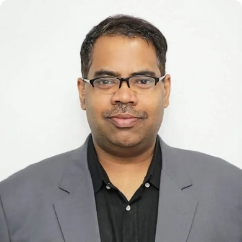Please examine the image and provide a detailed answer to the question: What is the color of the background in the image?

The caption describes the background as 'clean' and 'white', suggesting a plain and neutral background that allows Raj Singhal to be the focal point of the image.